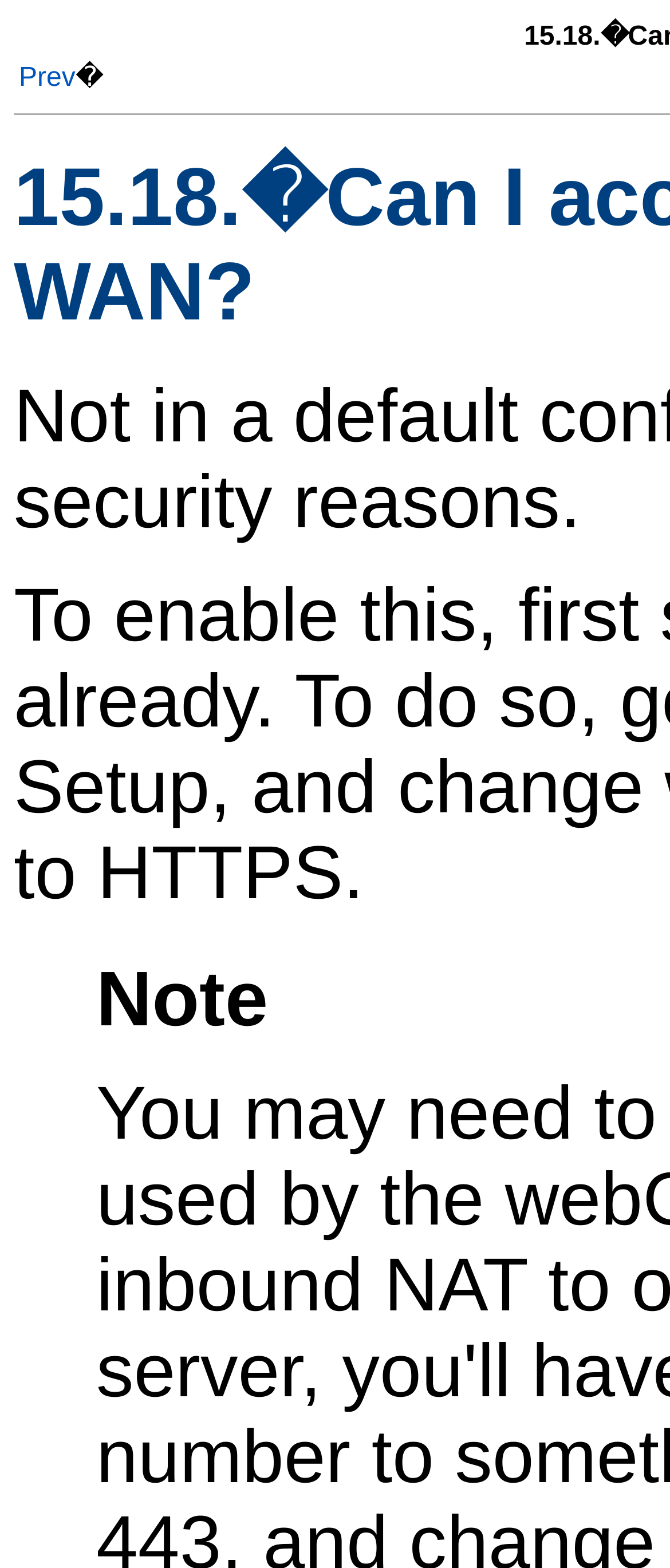Identify the bounding box coordinates for the UI element described as follows: "Prev". Ensure the coordinates are four float numbers between 0 and 1, formatted as [left, top, right, bottom].

[0.028, 0.041, 0.113, 0.059]